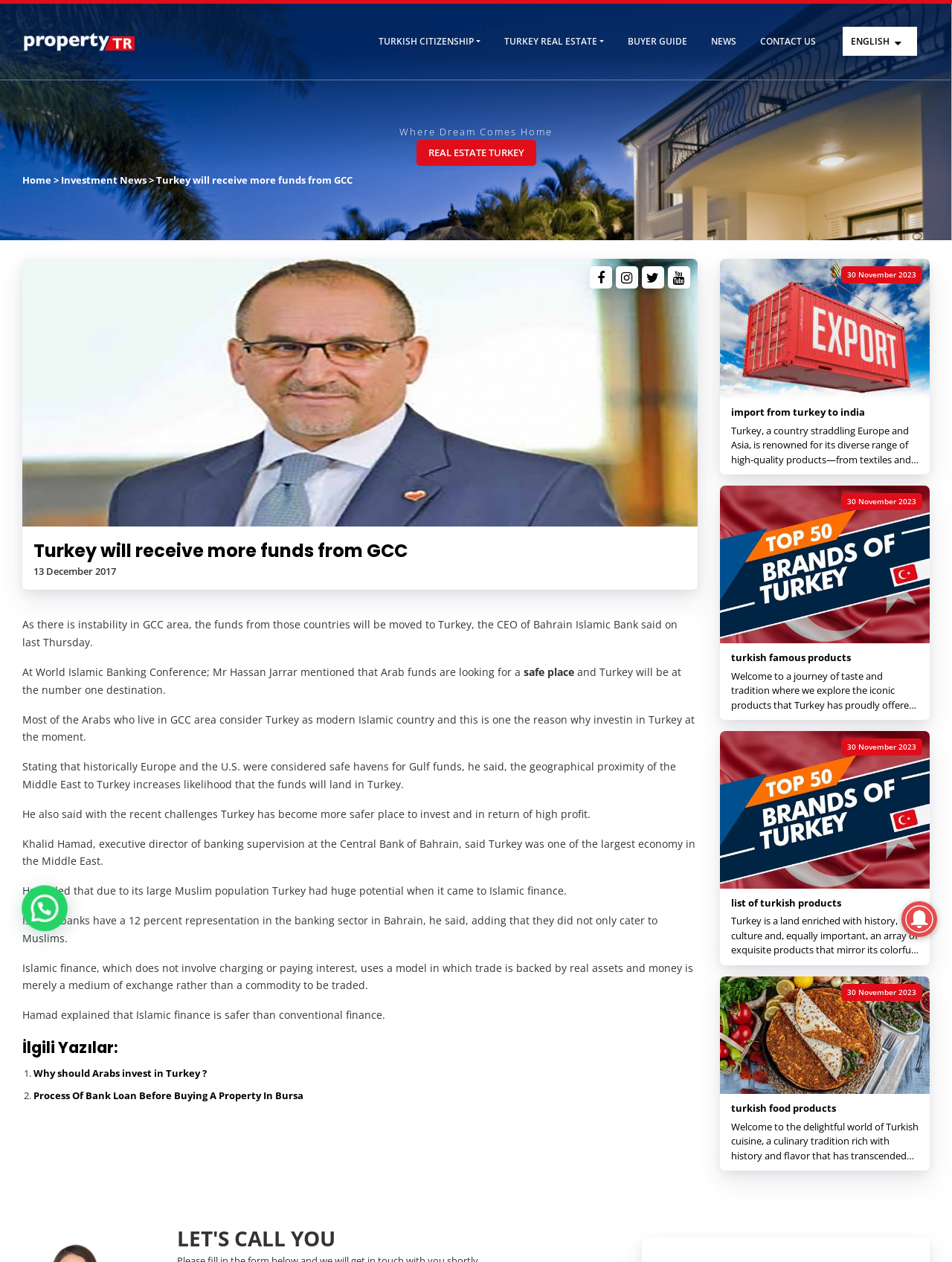Please determine the bounding box coordinates of the element's region to click in order to carry out the following instruction: "Click on the 'TURKISH CITIZENSHIP' link". The coordinates should be four float numbers between 0 and 1, i.e., [left, top, right, bottom].

[0.385, 0.018, 0.517, 0.048]